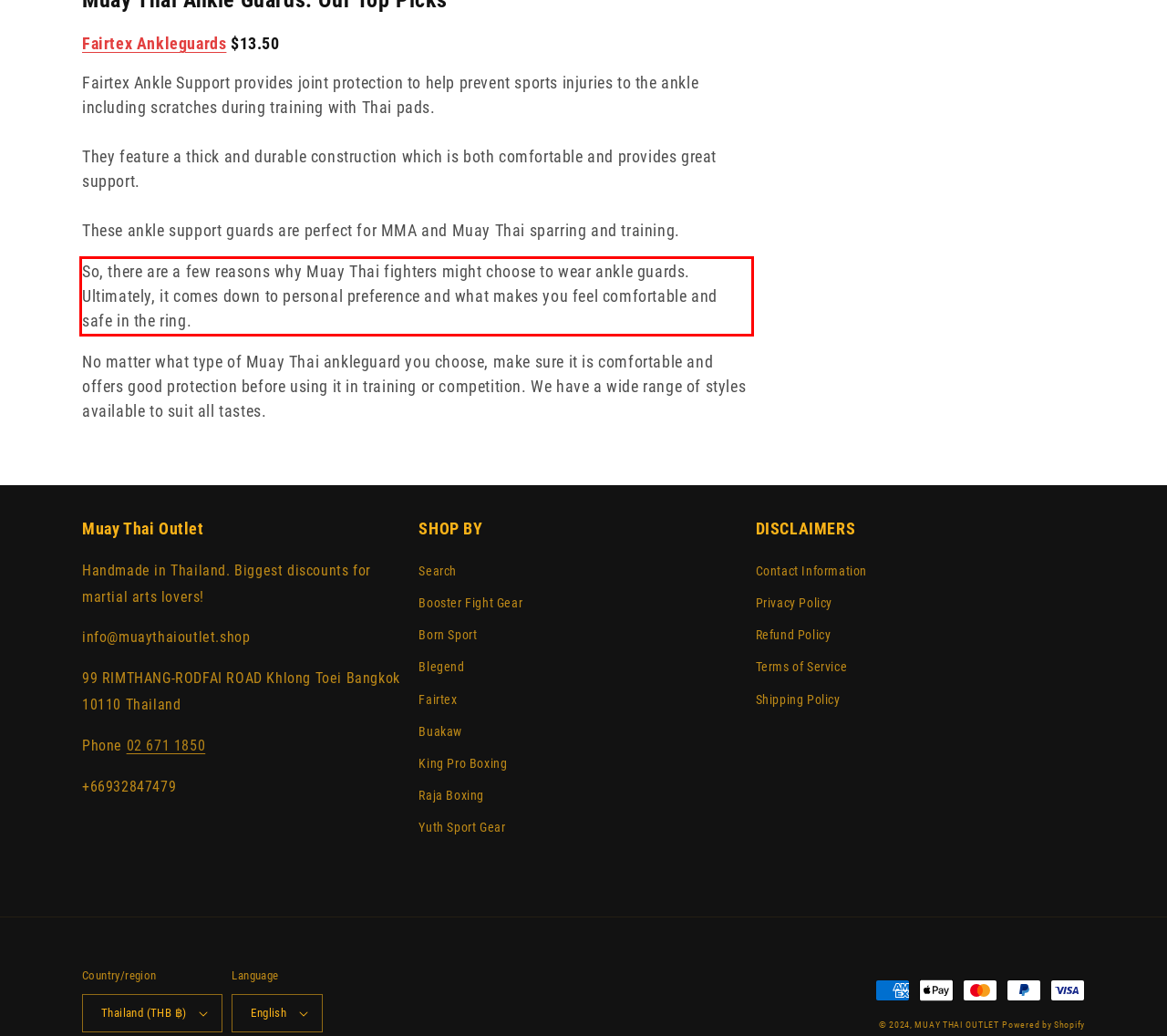Given the screenshot of the webpage, identify the red bounding box, and recognize the text content inside that red bounding box.

So, there are a few reasons why Muay Thai fighters might choose to wear ankle guards. Ultimately, it comes down to personal preference and what makes you feel comfortable and safe in the ring.